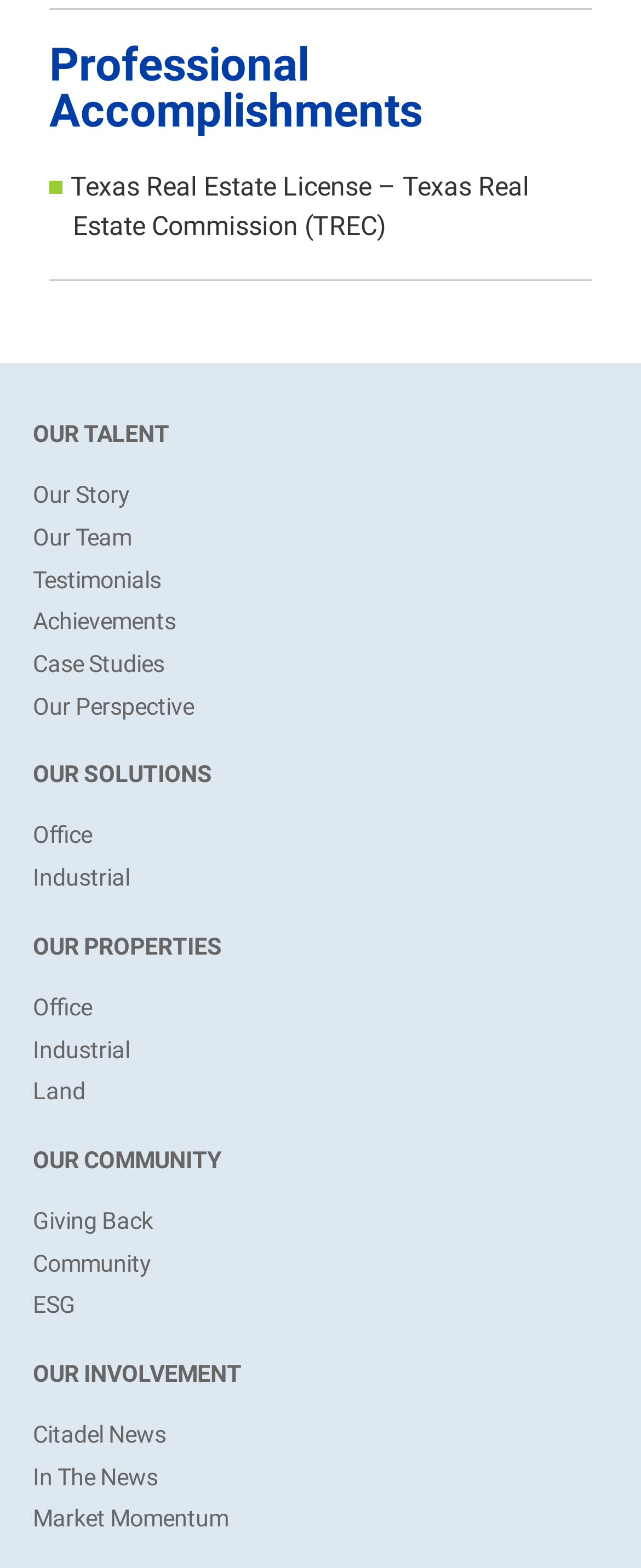Can you find the bounding box coordinates for the element that needs to be clicked to execute this instruction: "View Our Story"? The coordinates should be given as four float numbers between 0 and 1, i.e., [left, top, right, bottom].

[0.051, 0.305, 0.949, 0.328]